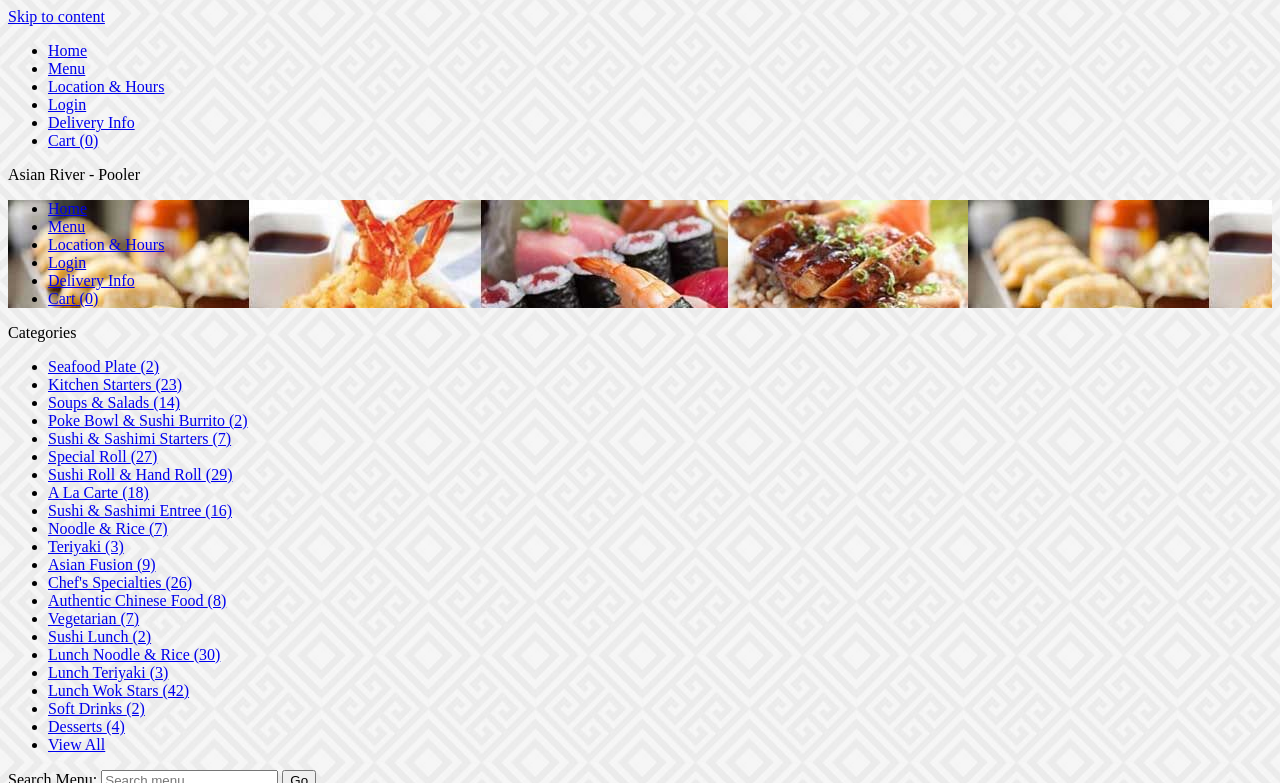How many categories are there?
Give a one-word or short-phrase answer derived from the screenshot.

21